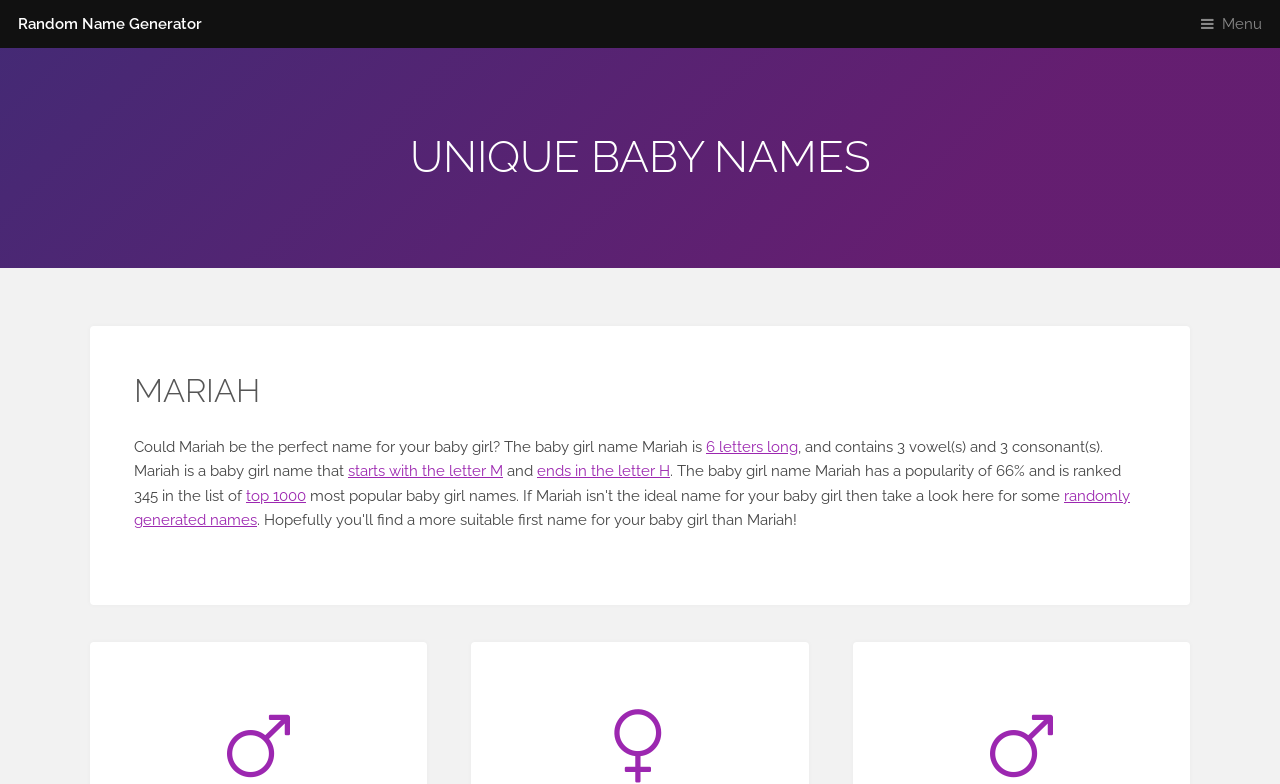Illustrate the webpage thoroughly, mentioning all important details.

The webpage is about the baby name Mariah, with a focus on its uniqueness and popularity. At the top left, there is a link to the "Random Name Generator". On the opposite side, at the top right, there is a menu icon represented by "\uf0c9Menu". 

Below the top section, there is a prominent heading "UNIQUE BABY NAMES" centered on the page. Underneath this heading, there is a section dedicated to the name Mariah, with a large heading "MARIAH" at the top. 

The description of the name Mariah follows, stating that it could be a perfect name for a baby girl. The text explains that Mariah is 6 letters long, contains 3 vowels and 3 consonants, starts with the letter M, and ends in the letter H. The popularity of the name Mariah is 66%, and it is ranked 345 in the list of top 1000 names. There are also links to explore randomly generated names.